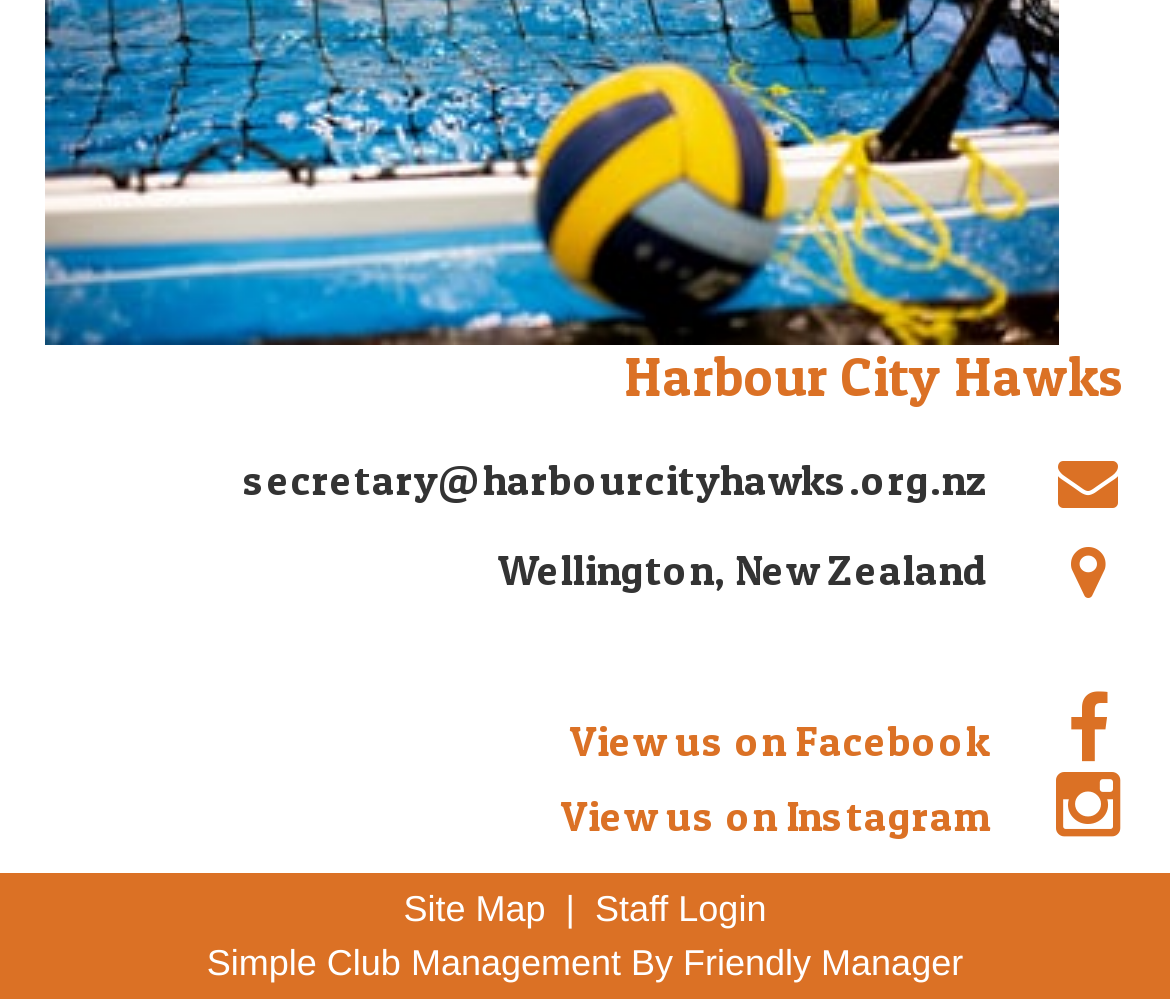What is the name of the club management system?
Provide a fully detailed and comprehensive answer to the question.

I found the name of the club management system by looking at the link element with the OCR text 'Simple Club Management By Friendly Manager' which is located at the coordinates [0.177, 0.943, 0.823, 0.985].